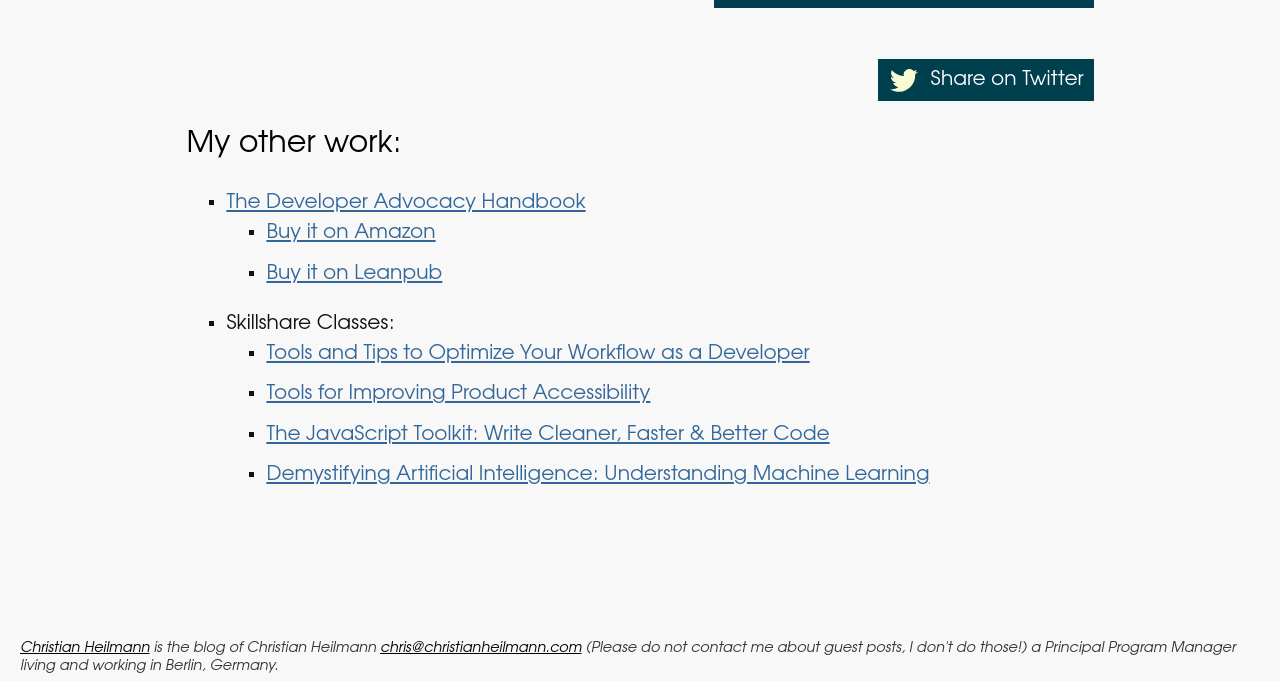What is the name of the blog?
Look at the image and answer the question with a single word or phrase.

Christian Heilmann